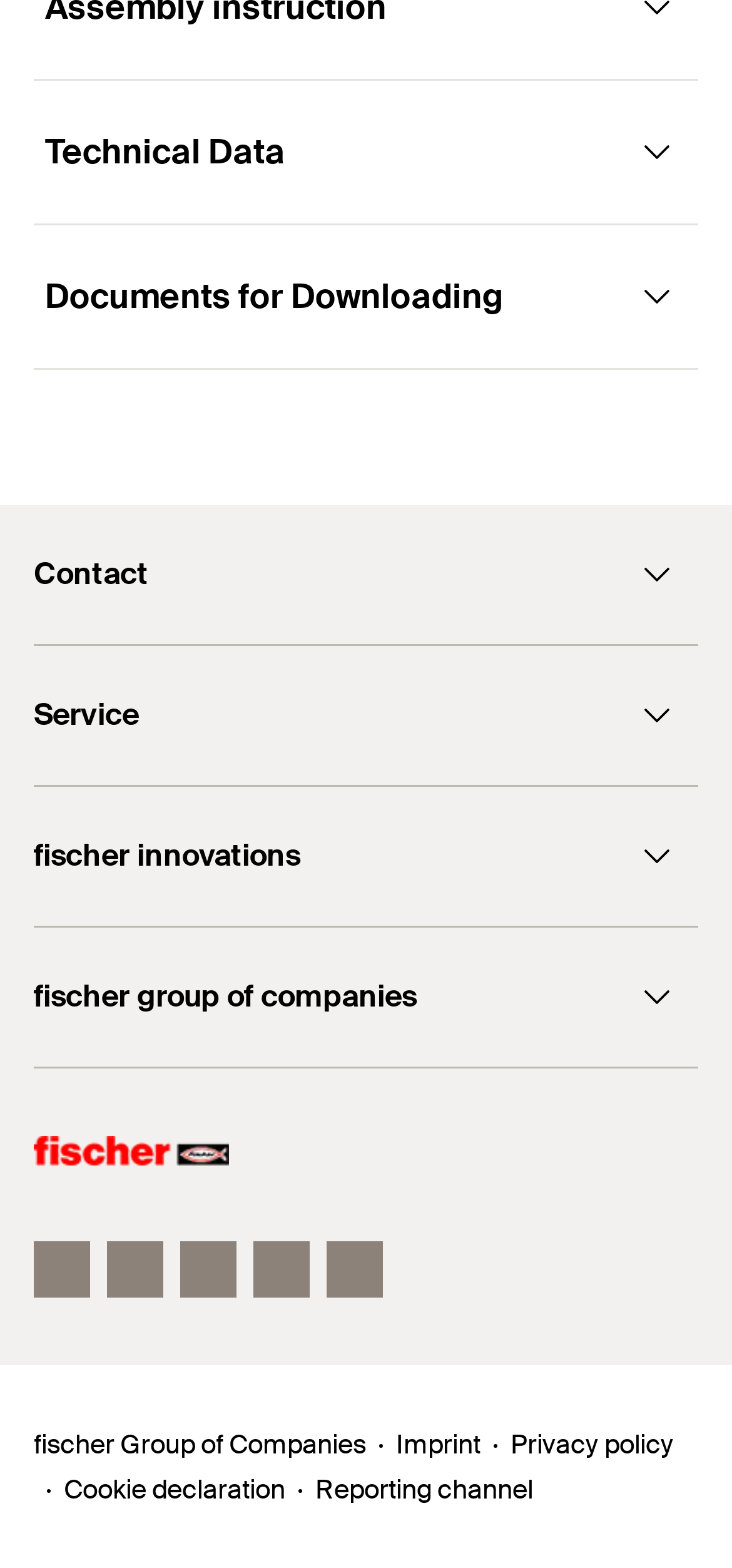How many images are there on the page?
Please give a detailed answer to the question using the information shown in the image.

There are seven images on the webpage, including two images above the headings 'Technical Data' and 'Documents for Downloading', and five images in the footer section next to the social media links and text labels.